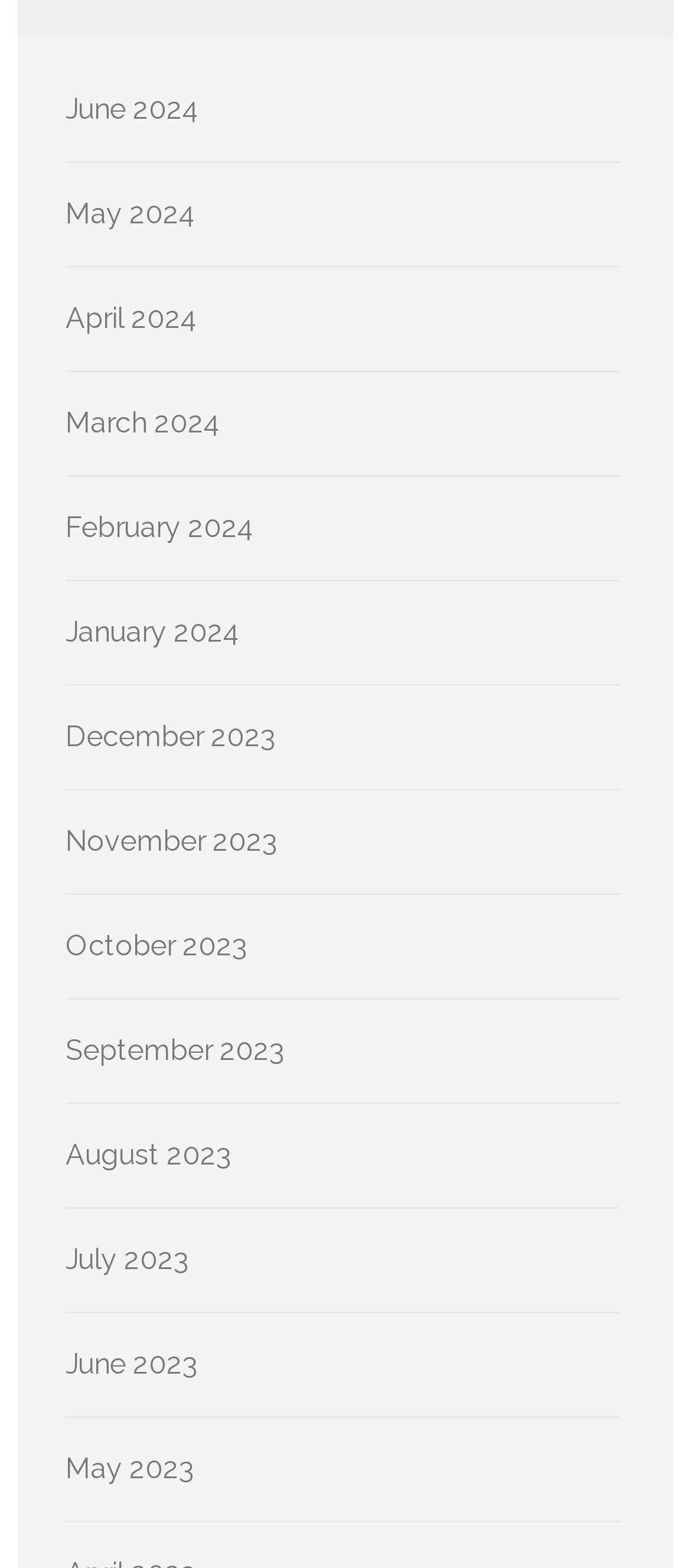Provide a short answer using a single word or phrase for the following question: 
How many months are listed in 2024?

6